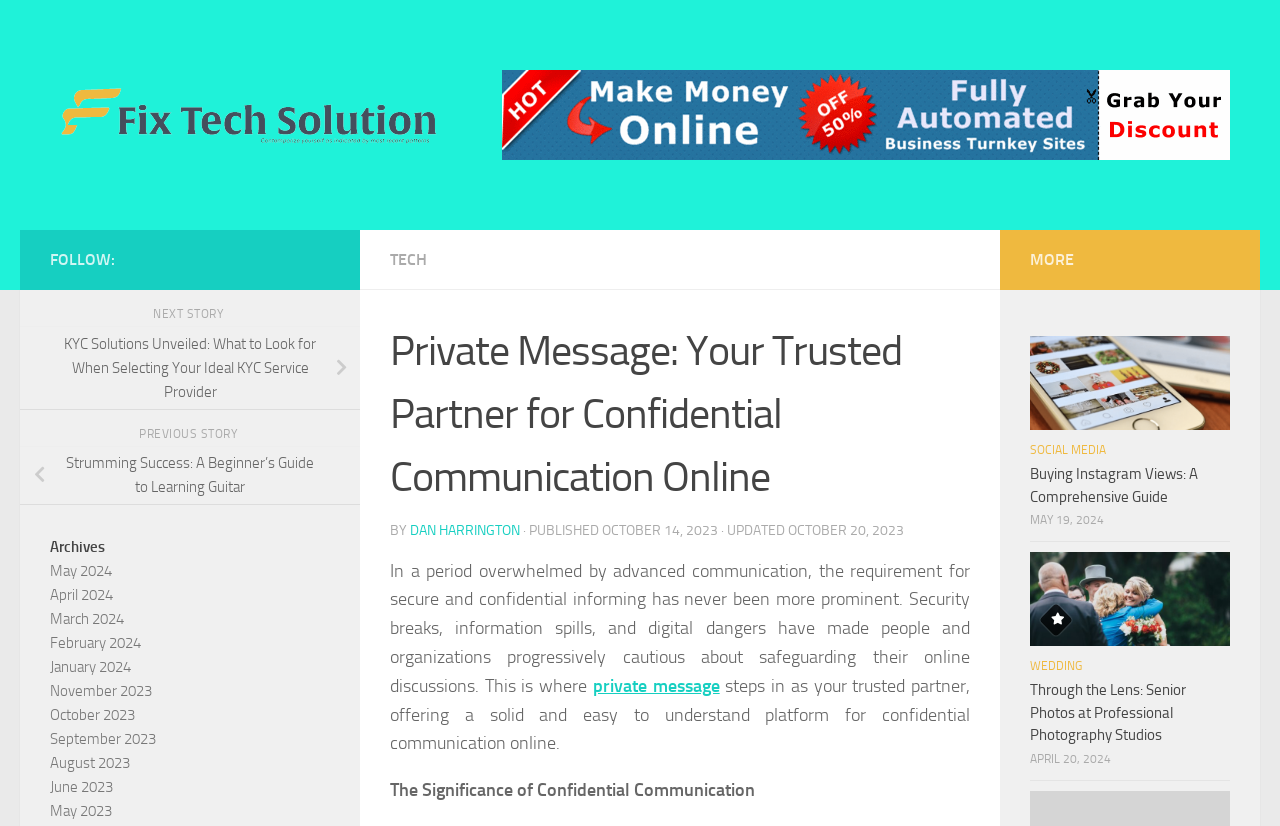Please provide a brief answer to the following inquiry using a single word or phrase:
Who is the author of the article?

DAN HARRINGTON